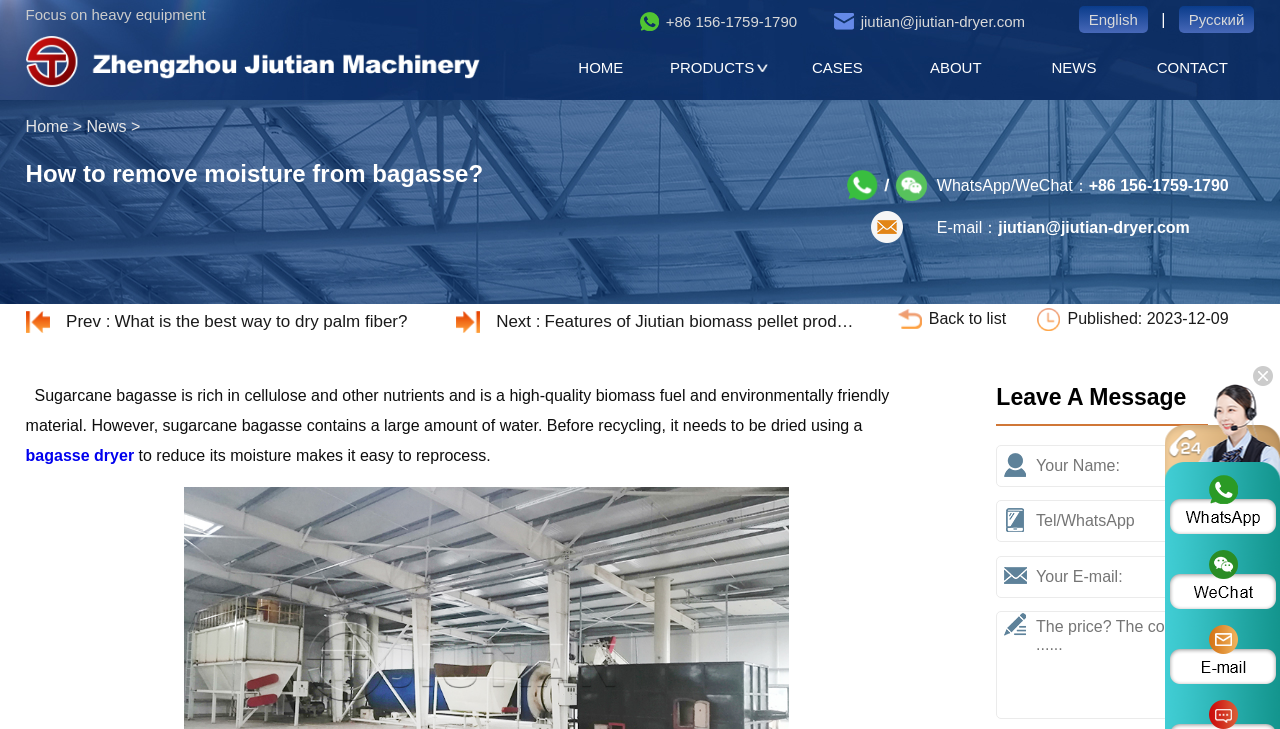Provide the bounding box coordinates, formatted as (top-left x, top-left y, bottom-right x, bottom-right y), with all values being floating point numbers between 0 and 1. Identify the bounding box of the UI element that matches the description: E-mail：jiutian@jiutian-dryer.com

[0.654, 0.298, 0.98, 0.327]